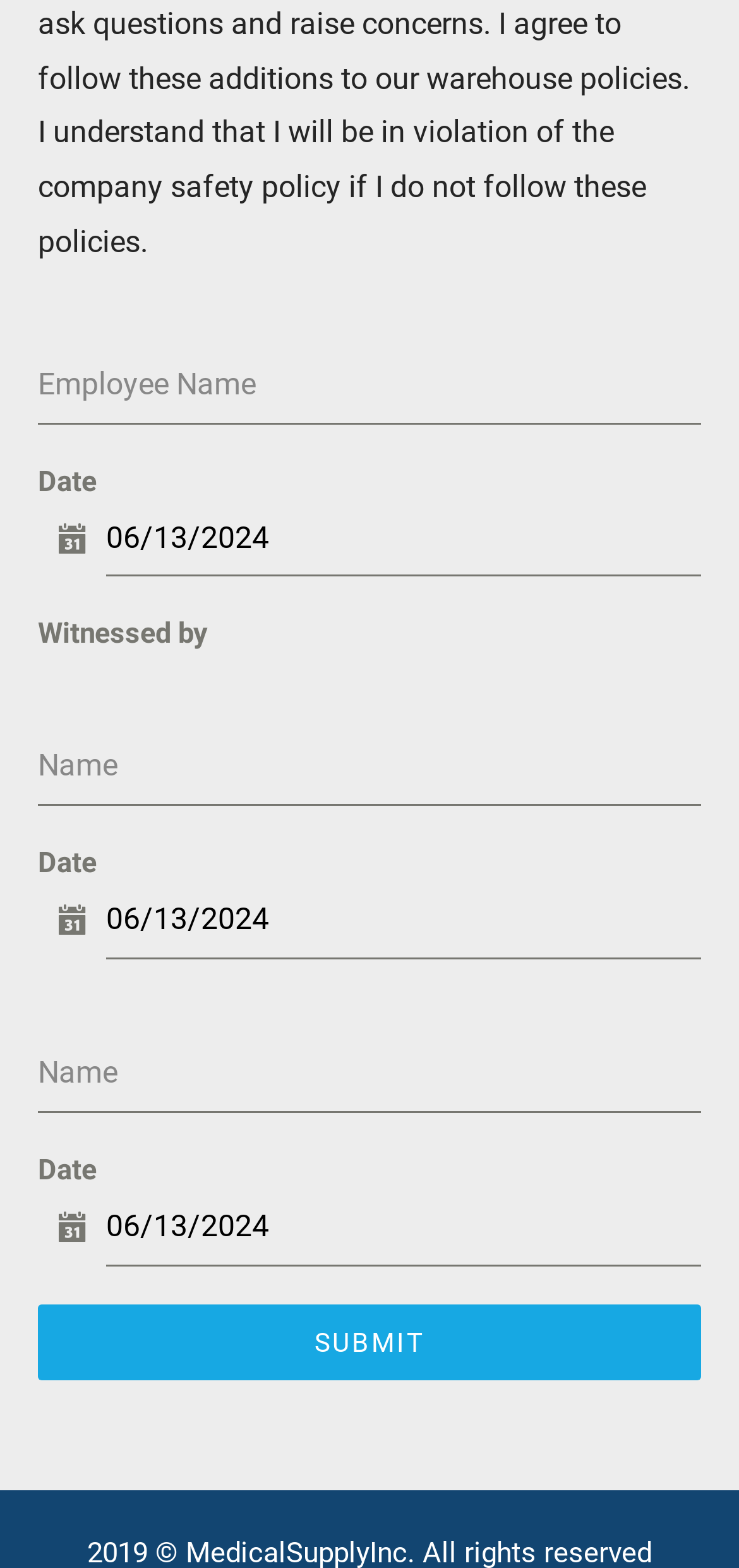What is the default date in the first date field?
Provide a one-word or short-phrase answer based on the image.

06/13/2024